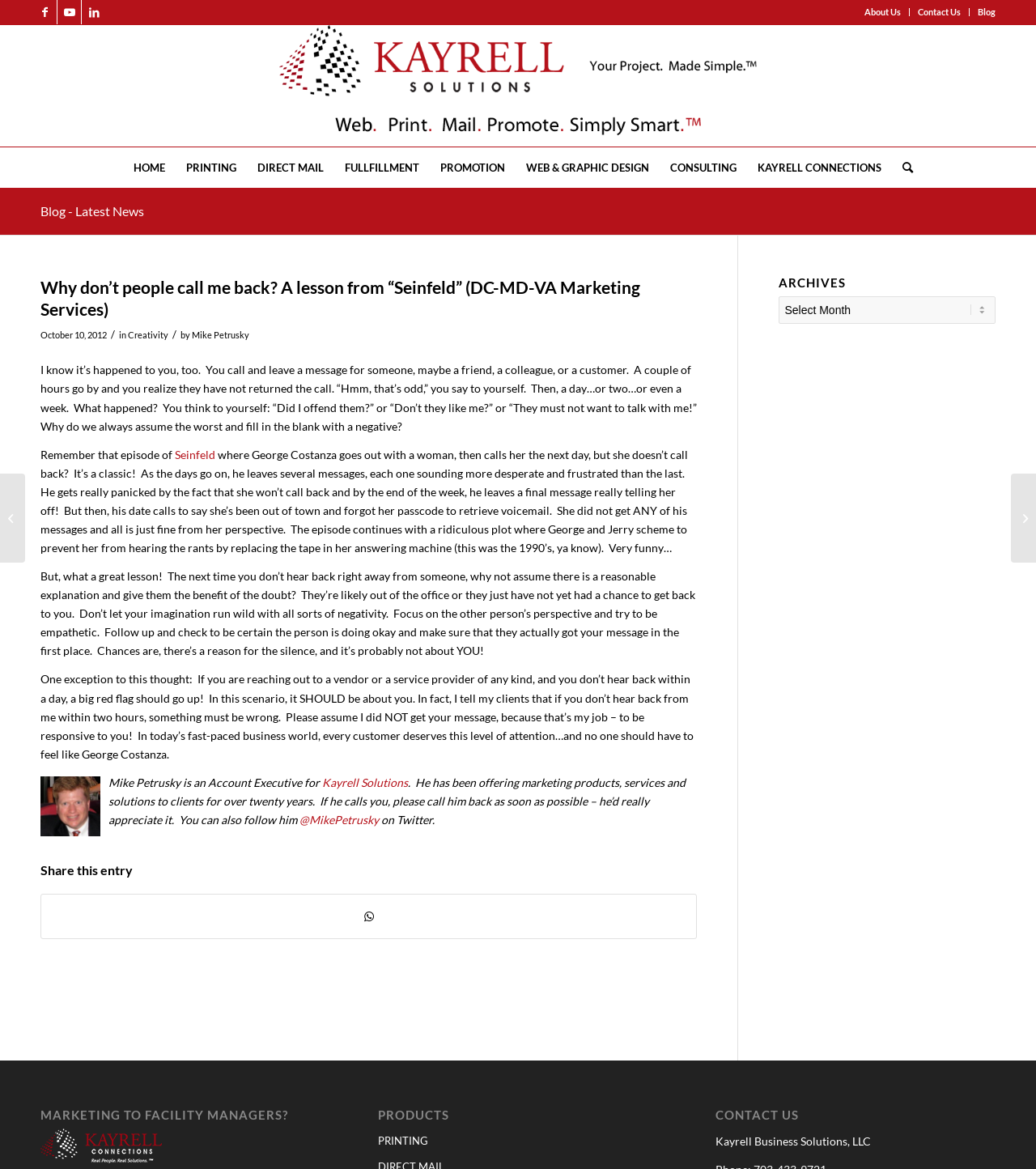What is the company name of the author?
Based on the image, answer the question with a single word or brief phrase.

Kayrell Solutions